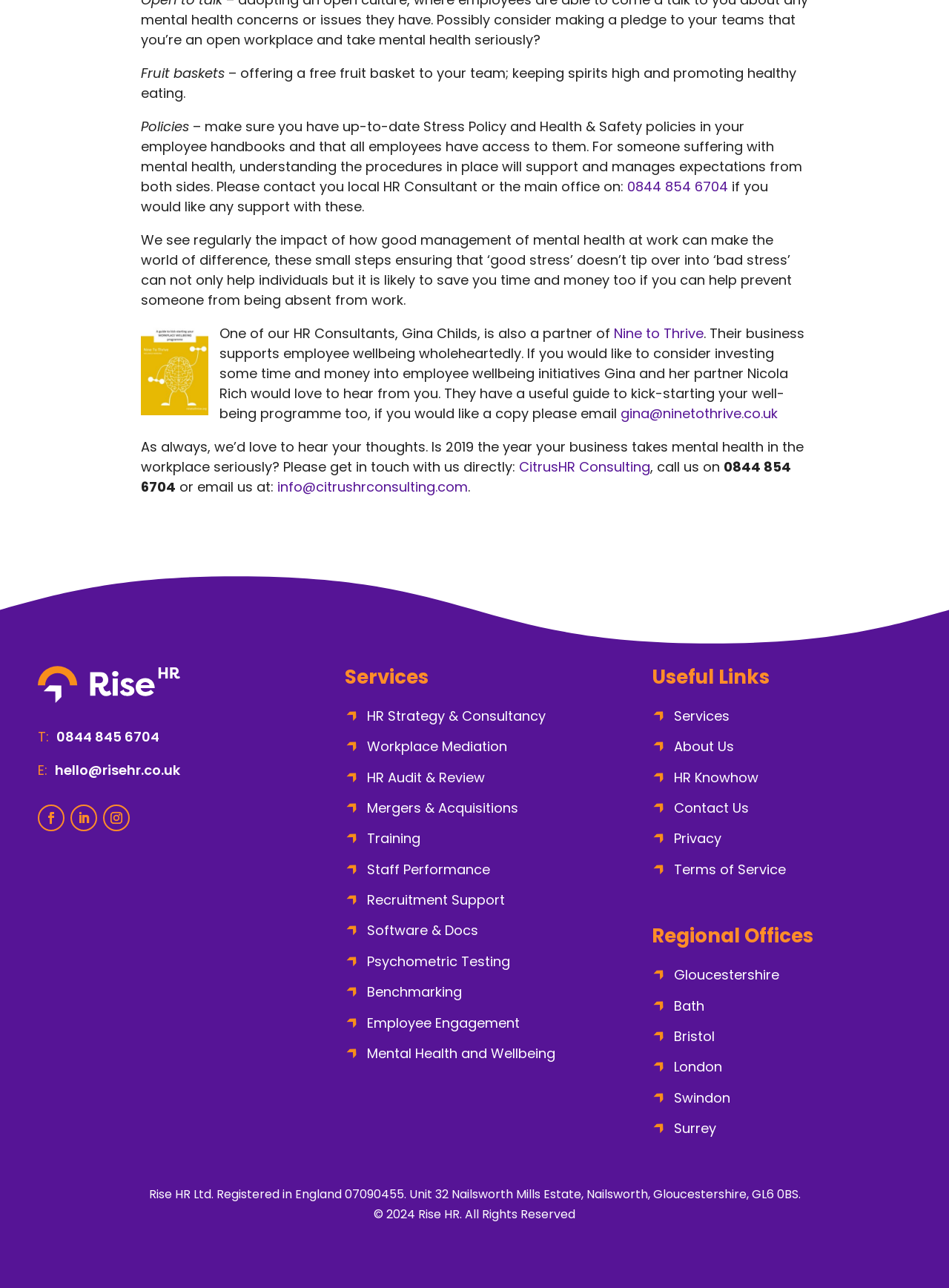Can you give a comprehensive explanation to the question given the content of the image?
What is the main topic of this webpage?

Based on the content of the webpage, it appears to be about HR consulting services, including mental health and wellbeing, policies, and employee engagement.